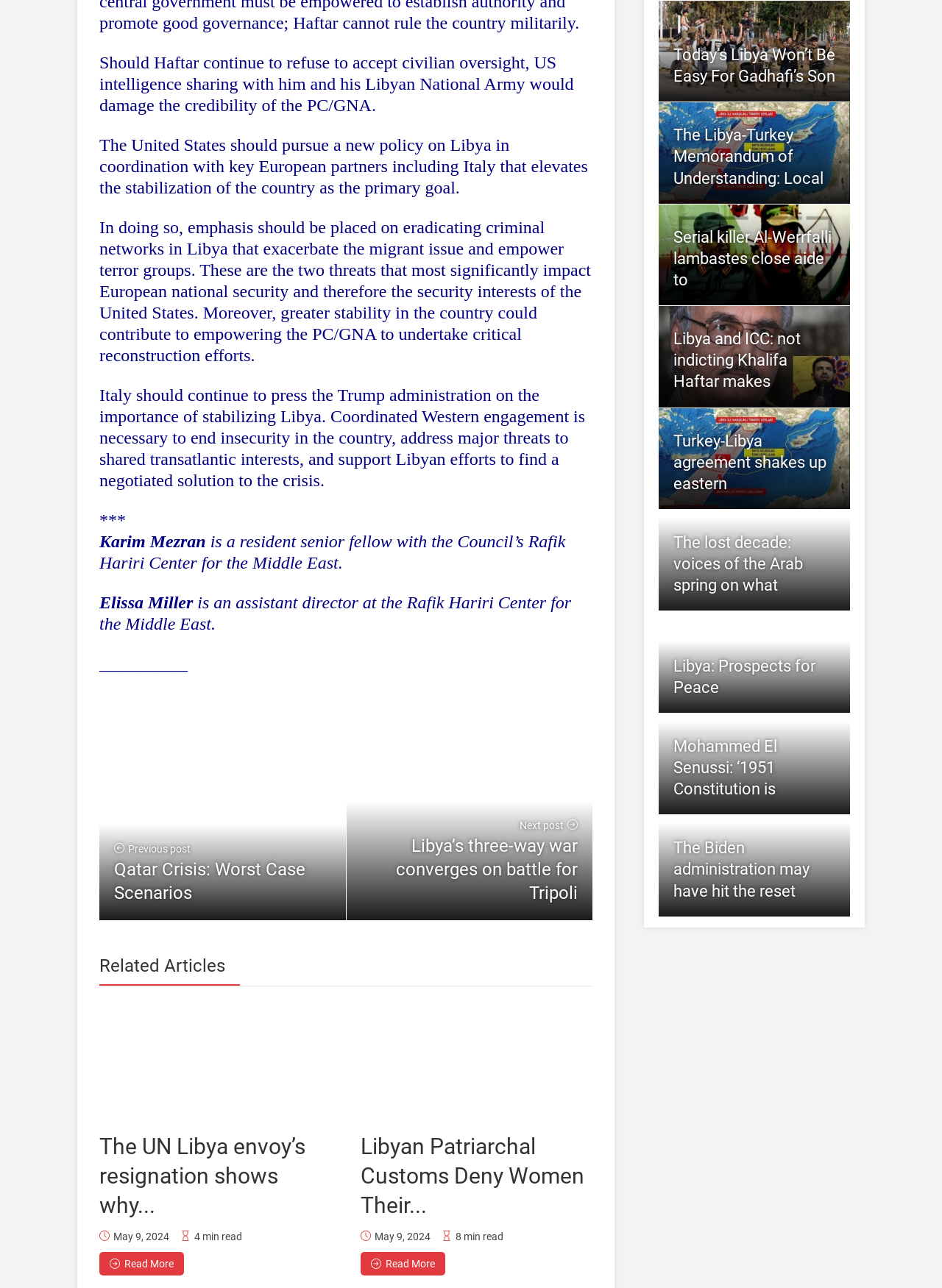Determine the bounding box coordinates for the UI element matching this description: "Gaming".

None